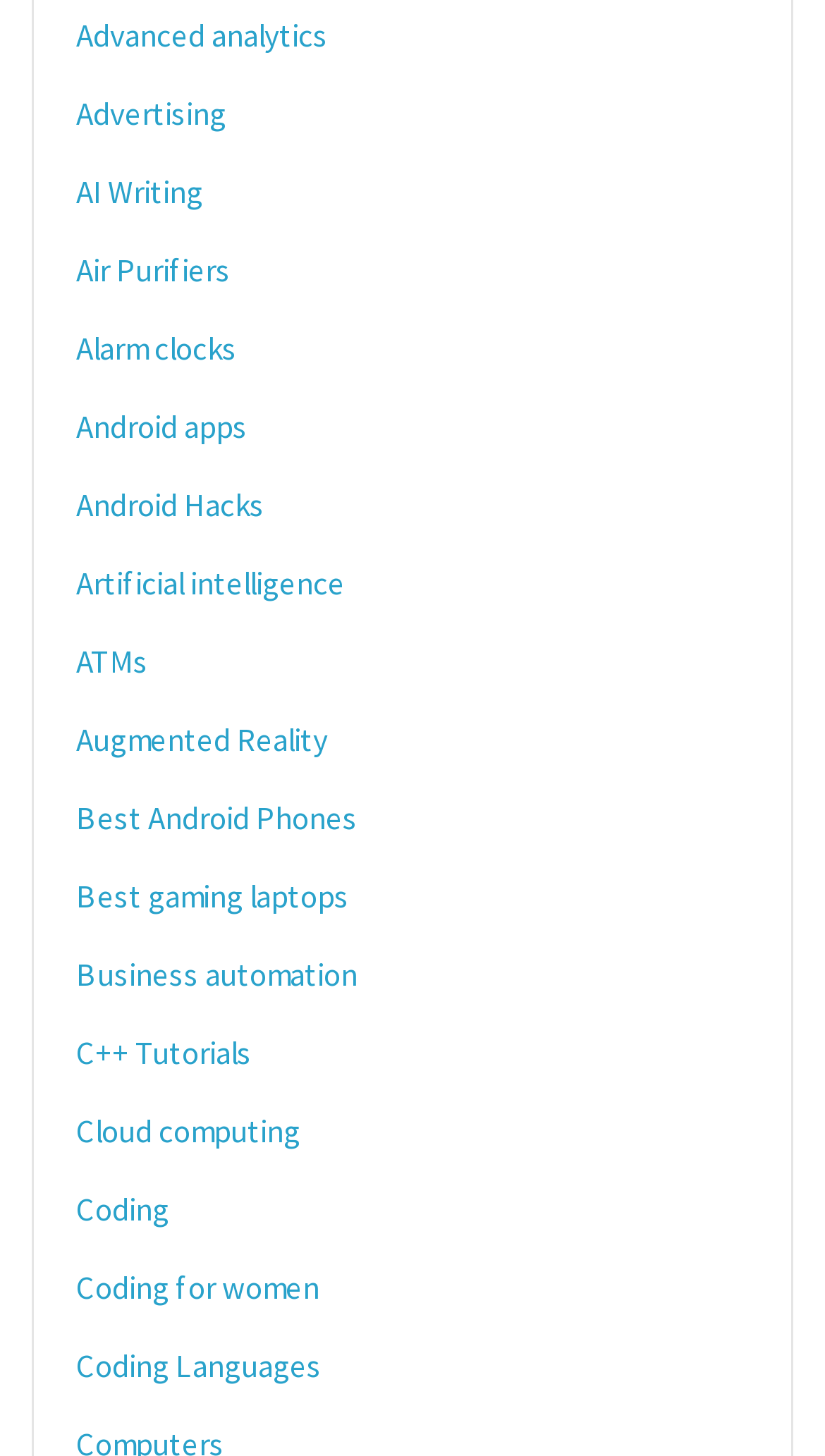Determine the bounding box coordinates of the region to click in order to accomplish the following instruction: "Explore Android apps". Provide the coordinates as four float numbers between 0 and 1, specifically [left, top, right, bottom].

[0.092, 0.28, 0.3, 0.307]